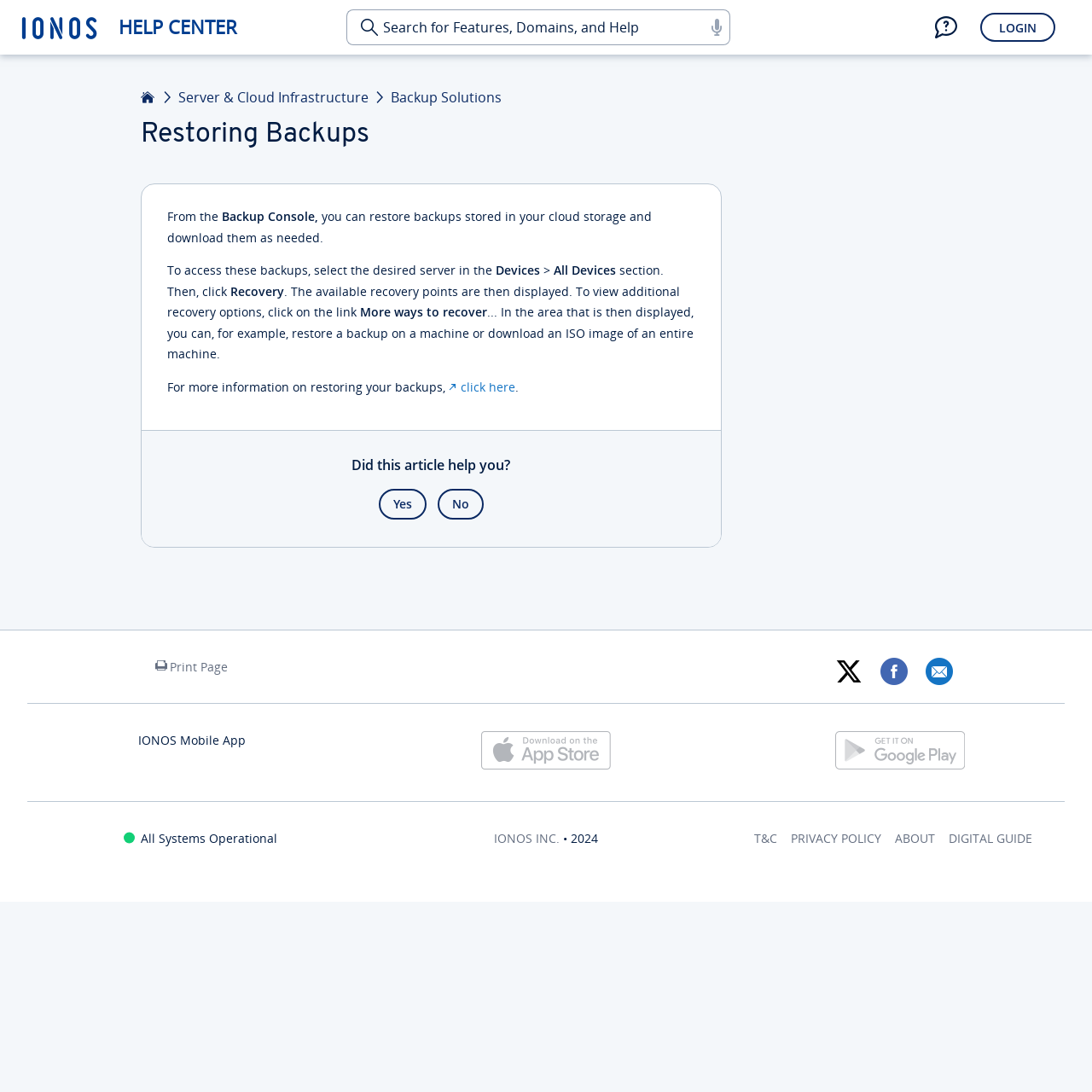Provide the bounding box coordinates of the section that needs to be clicked to accomplish the following instruction: "Click on Help & contact."

[0.849, 0.0, 0.884, 0.05]